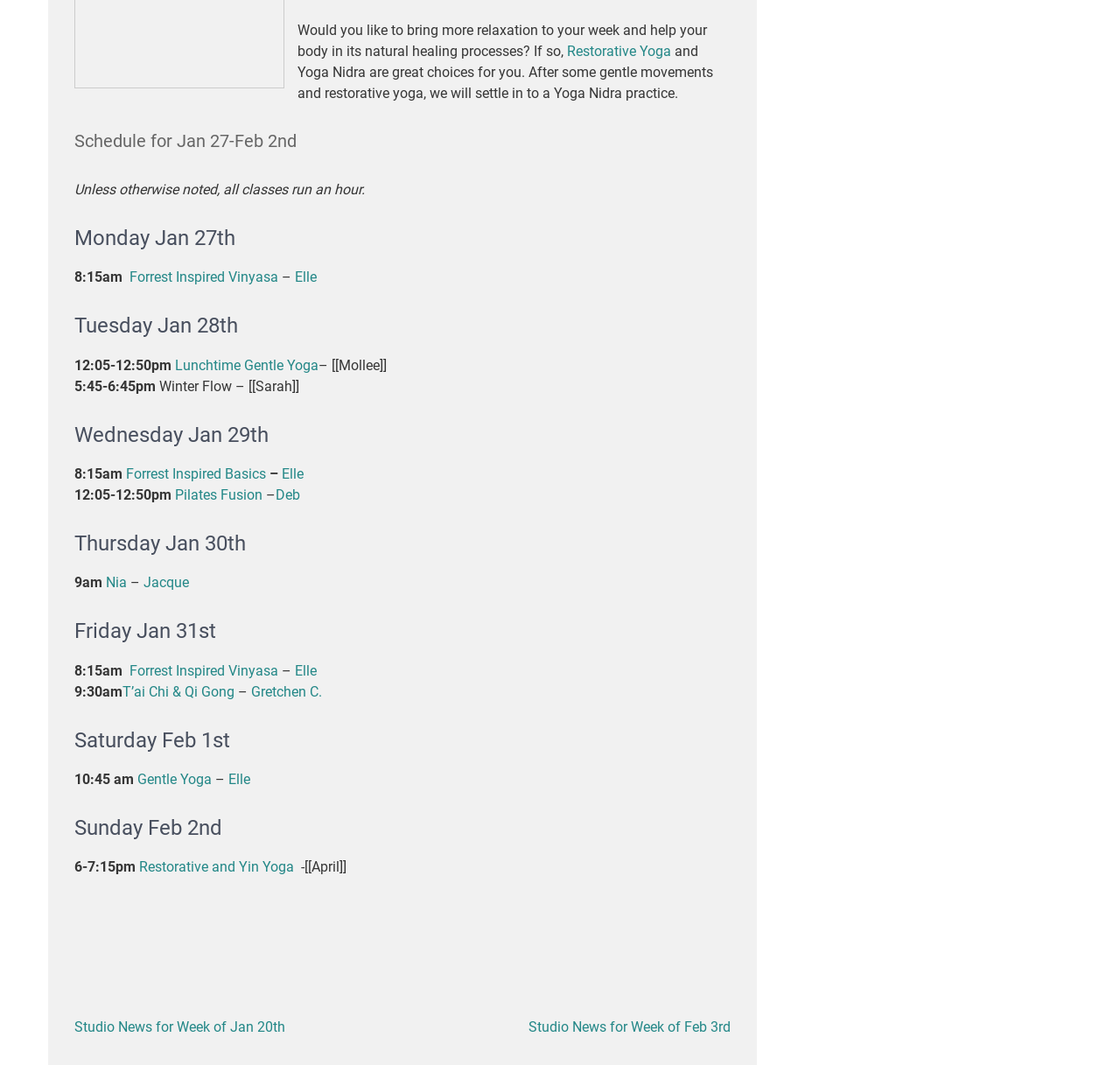Determine the bounding box coordinates of the clickable element to complete this instruction: "View schedule for Monday Jan 27th". Provide the coordinates in the format of four float numbers between 0 and 1, [left, top, right, bottom].

[0.066, 0.213, 0.652, 0.234]